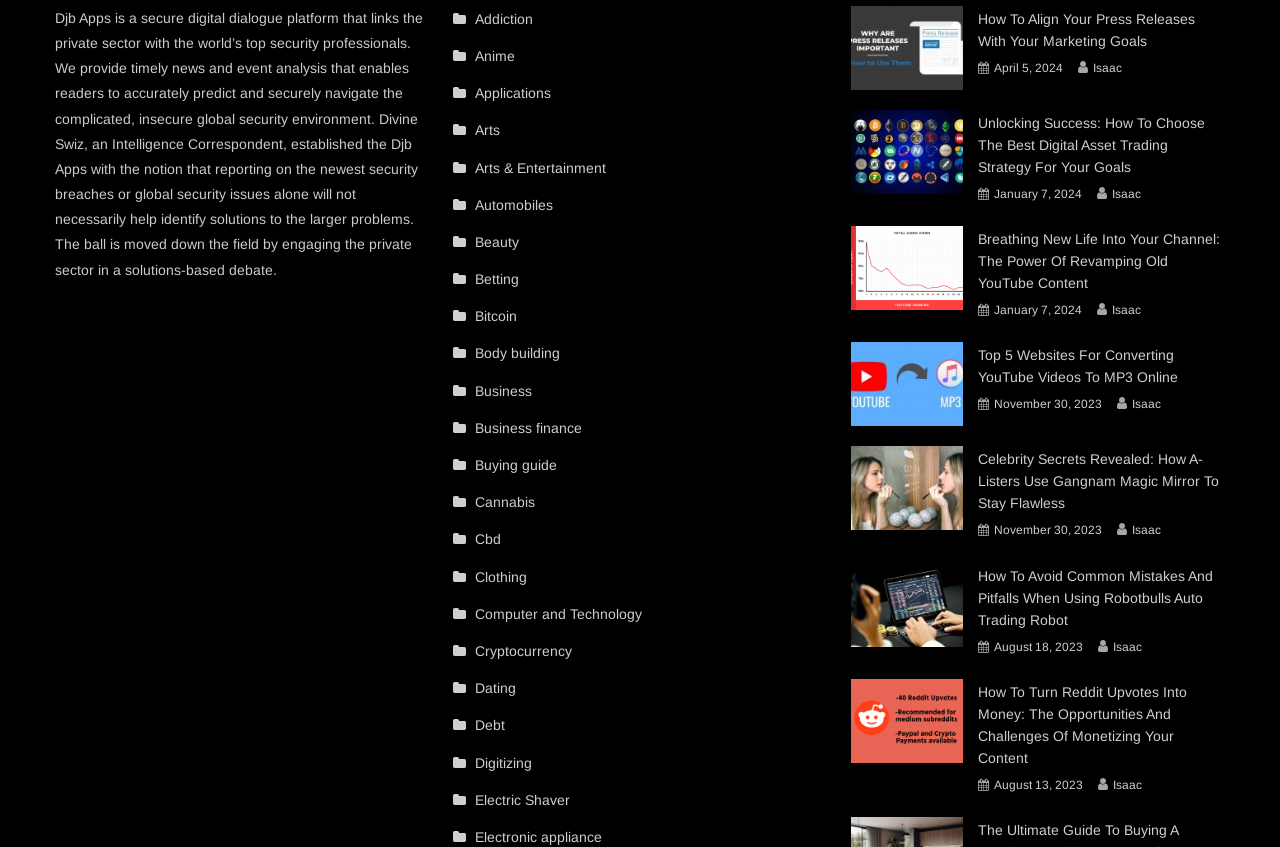Respond to the question with just a single word or phrase: 
How many categories are listed on the webpage?

27